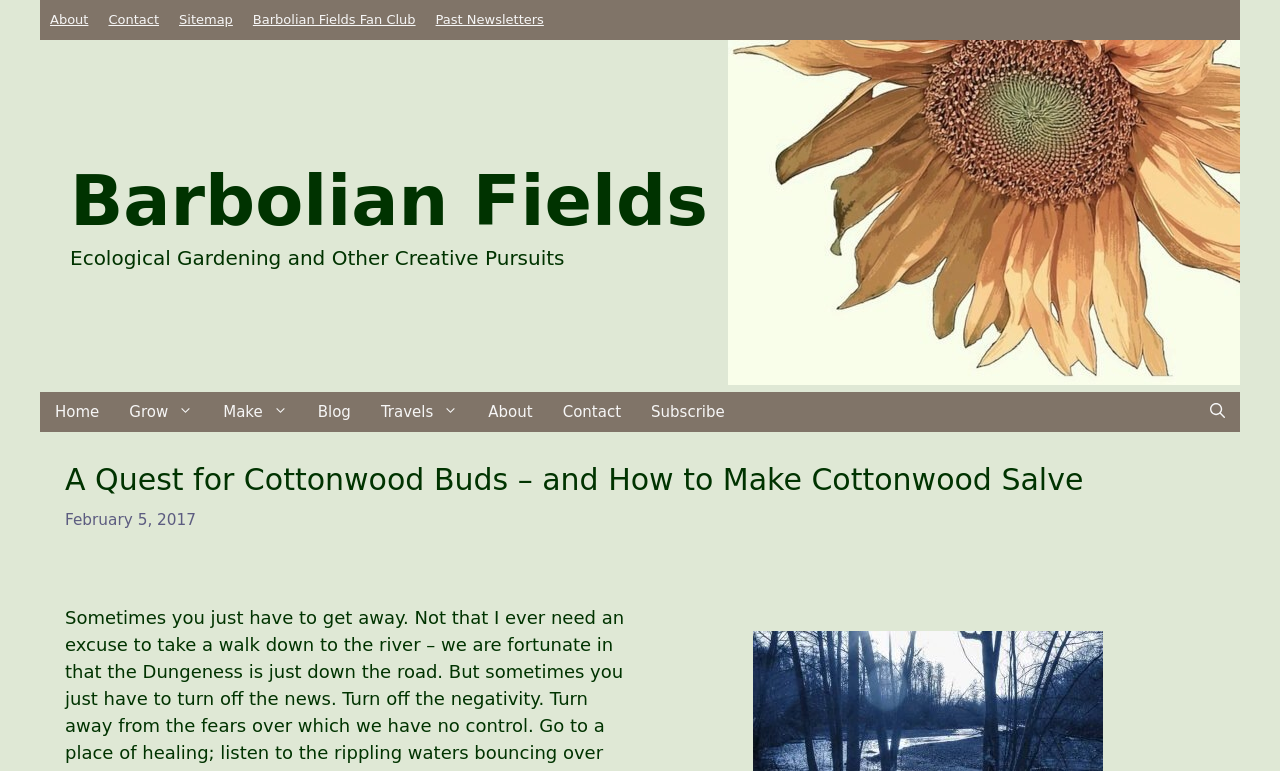Please specify the bounding box coordinates of the region to click in order to perform the following instruction: "visit Barbolian Fields".

[0.055, 0.207, 0.553, 0.313]